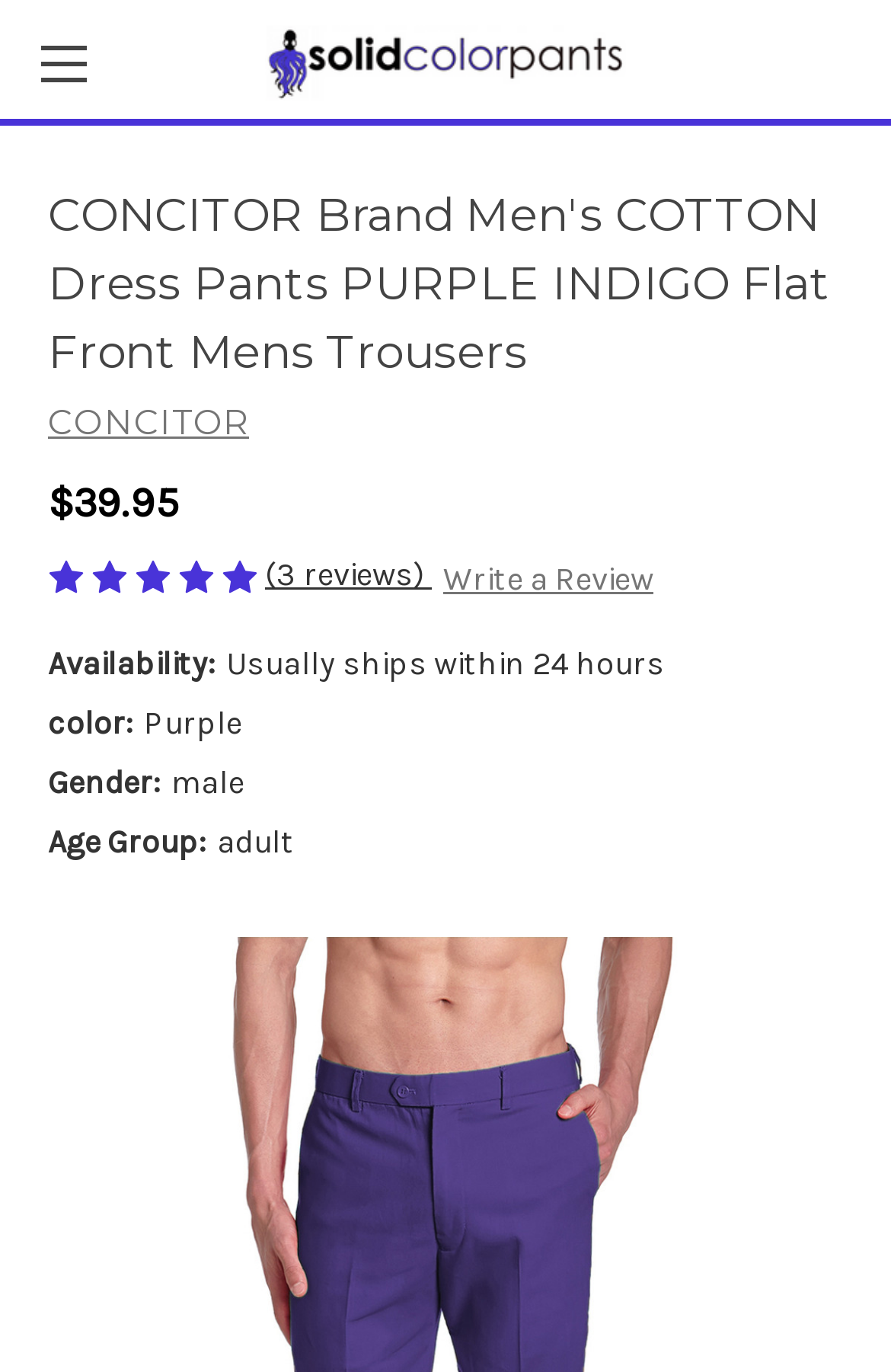What is the average rating of the product?
Using the image, answer in one word or phrase.

5 out of 5